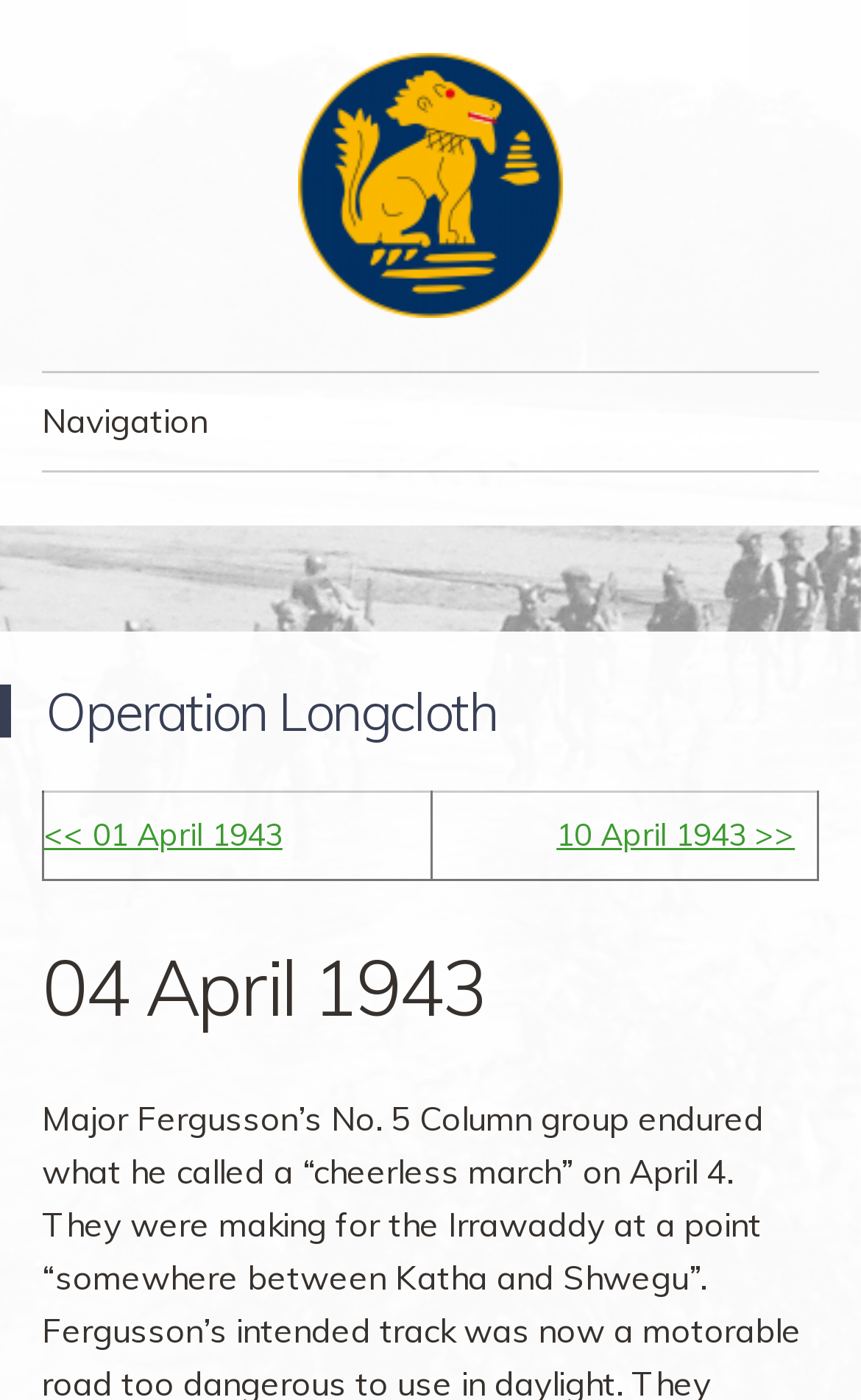Offer a detailed account of what is visible on the webpage.

The webpage is about the Chindit Society, a organization dedicated to the memory of the Chindits, a group of jungle fighters who fought in World War II. At the top of the page, there is a link to the Chindit Society's main page, accompanied by a heading with the same name. Below this, there is a brief description of the Chindit Society, explaining its purpose and the significance of the Chindits.

To the left of the page, there is a navigation menu with a link to skip to the content. Below this, there is a header section with a heading that reads "Operation Longcloth". Adjacent to this heading, there is a figure element, which contains a table with a single row. The table has two grid cells, each containing a link with dates: "01 April 1943" and "10 April 1943 >>". These links are positioned side by side, with the first one on the left and the second one on the right.

Below the table, there is a heading that reads "04 April 1943", which appears to be a specific date related to the Operation Longcloth. Overall, the webpage seems to be providing information about a specific event or operation during World War II, with links to related dates and a brief description of the Chindit Society.